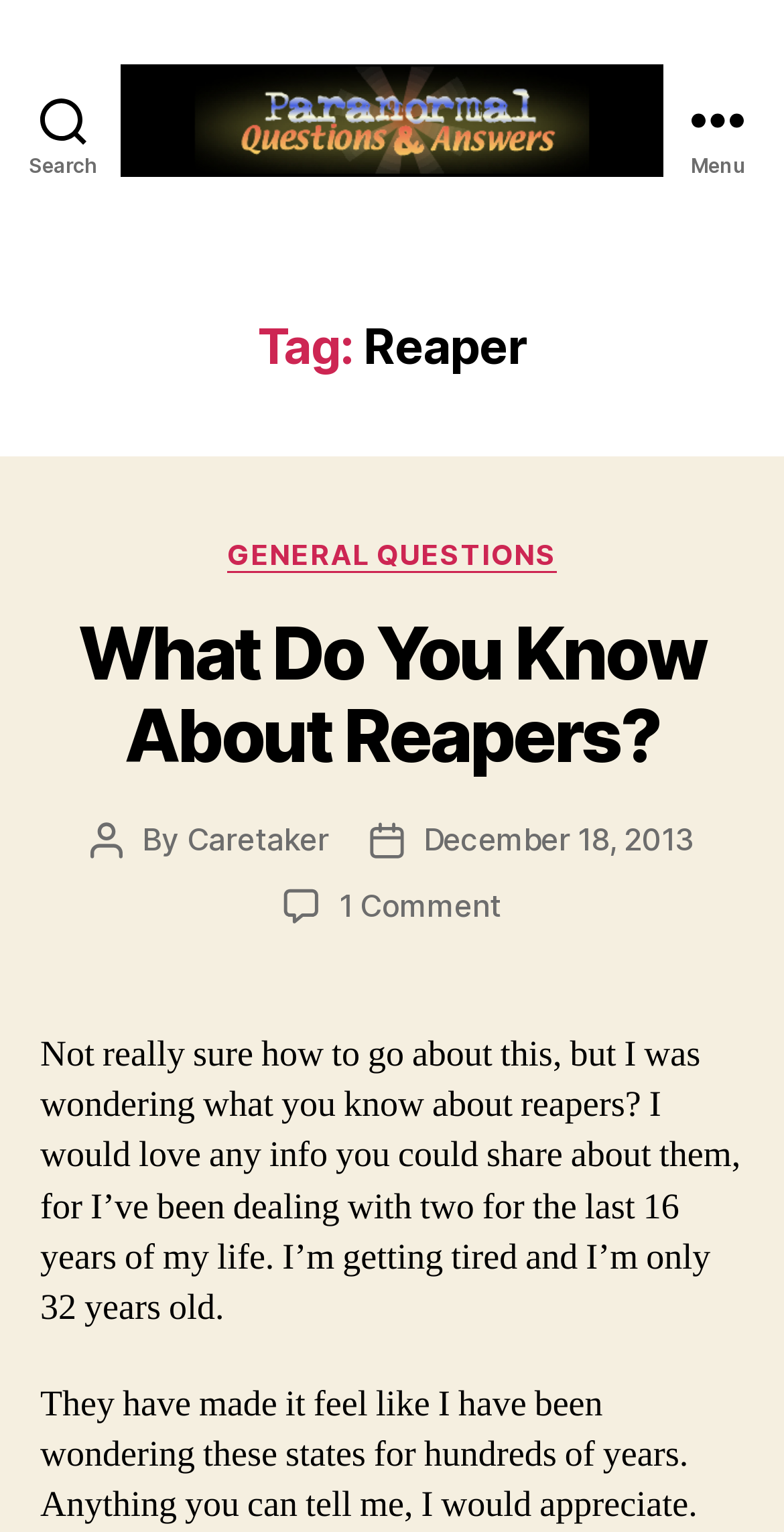Create a detailed summary of the webpage's content and design.

The webpage is about paranormal Q&A, specifically focused on the topic of Reapers. At the top left, there is a search button. Next to it, there is a link to "Paranormal Q&A" accompanied by an image. On the top right, there is a menu button.

Below the top section, there is a header section with a heading "Tag: Reaper". Underneath, there are categories listed, including a link to "GENERAL QUESTIONS". The main content of the page is a question and answer section. The question "What Do You Know About Reapers?" is displayed prominently, with a link to the same text. The question is followed by information about the post author, "Caretaker", and the post date, "December 18, 2013".

The main text of the question is a lengthy paragraph describing the author's experience with Reapers, seeking information and assistance. The text is divided into two sections, with the second section expressing the author's appreciation for any information that can be shared. At the bottom of the question, there is a link to "1 Comment on What Do You Know About Reapers?".

Overall, the webpage is a Q&A forum focused on paranormal topics, with a specific question and answer about Reapers.